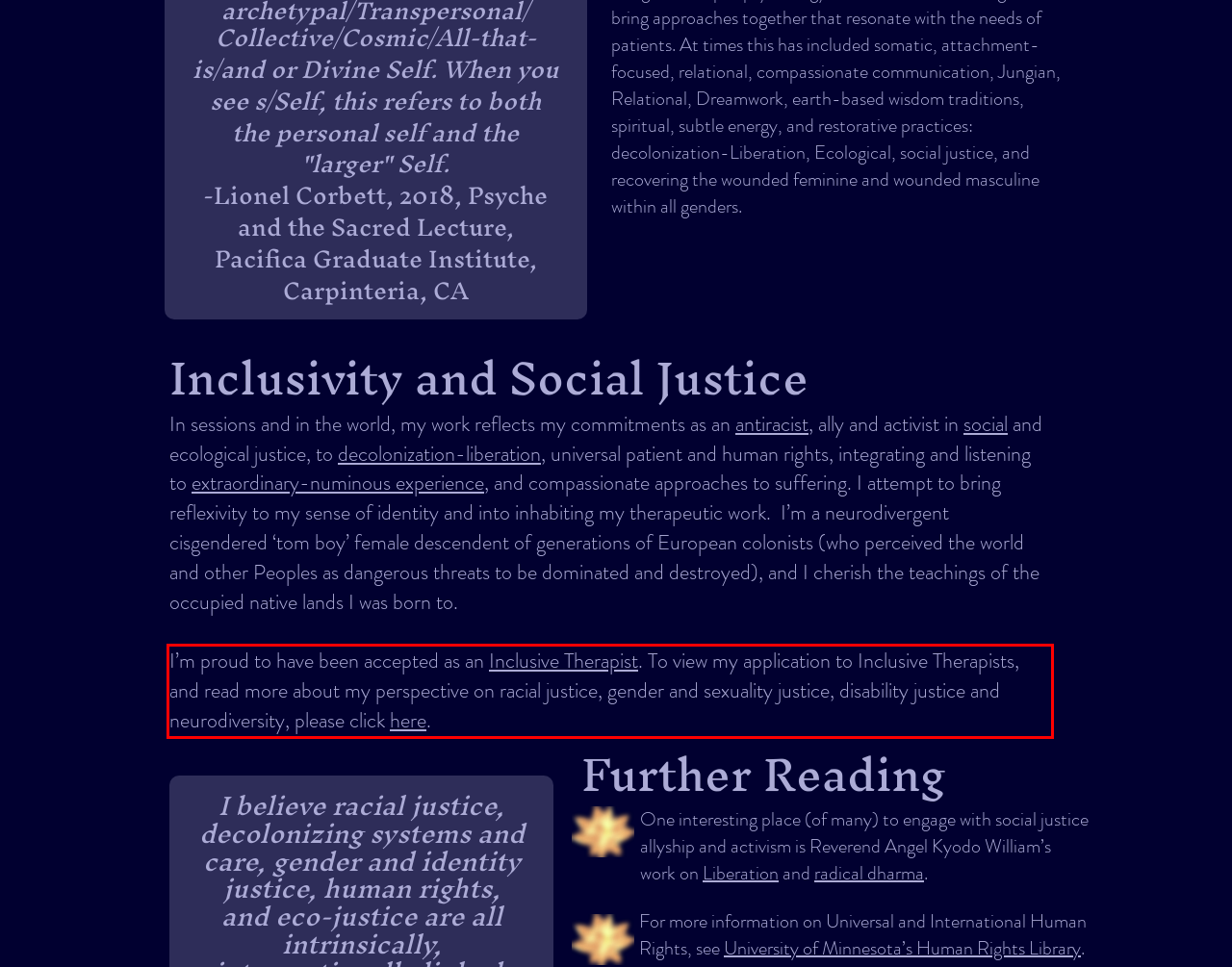Analyze the webpage screenshot and use OCR to recognize the text content in the red bounding box.

I’m proud to have been accepted as an Inclusive Therapist. To view my application to Inclusive Therapists, and read more about my perspective on racial justice, gender and sexuality justice, disability justice and neurodiversity, please click here.